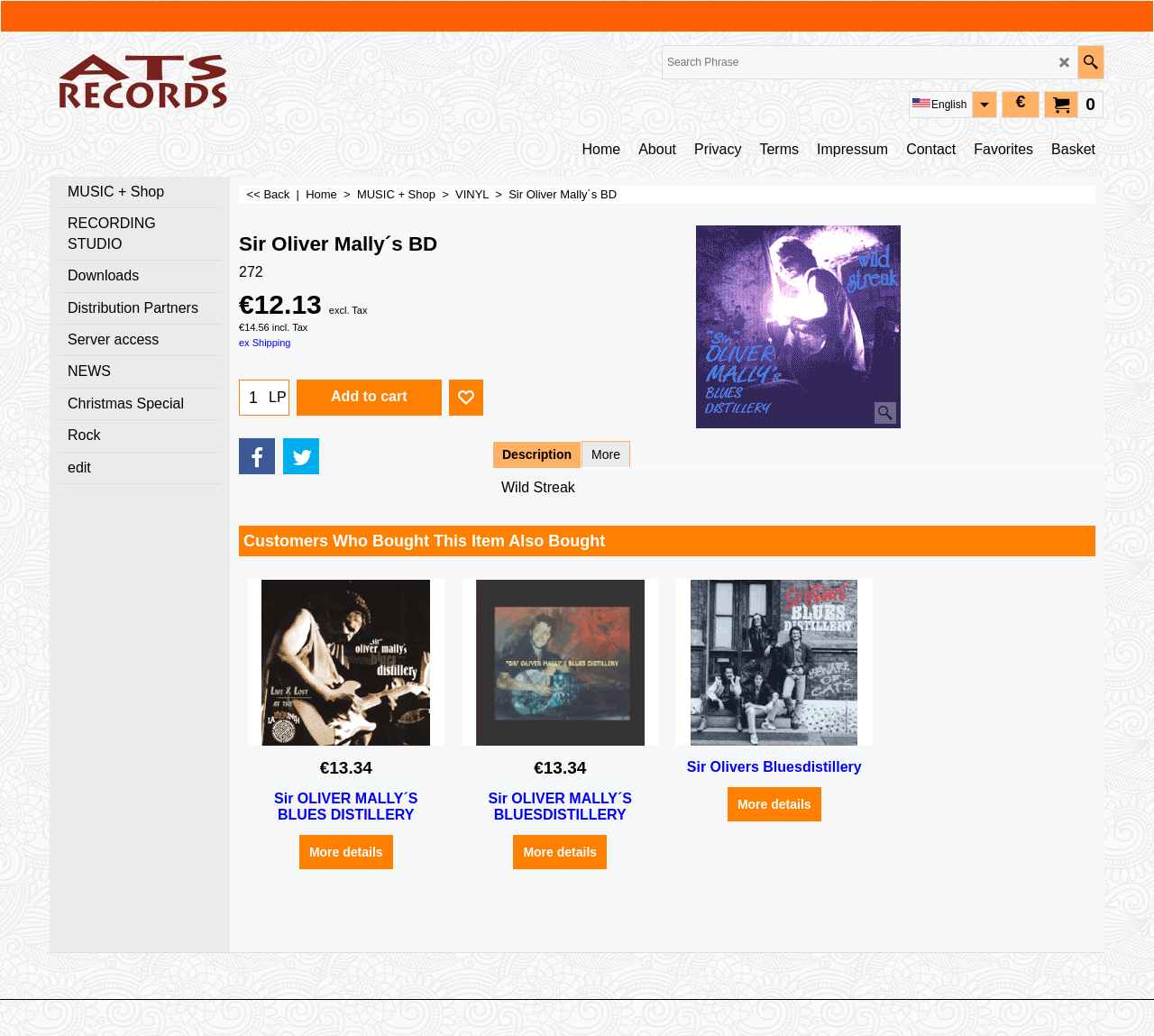Specify the bounding box coordinates of the region I need to click to perform the following instruction: "Go to the home page". The coordinates must be four float numbers in the range of 0 to 1, i.e., [left, top, right, bottom].

[0.496, 0.131, 0.545, 0.158]